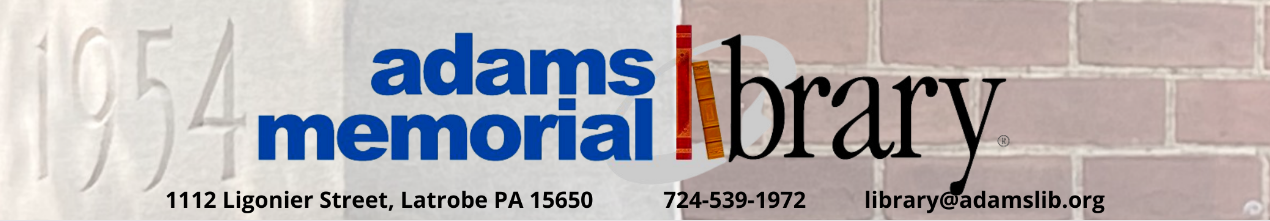What is the purpose of the image?
Analyze the image and provide a thorough answer to the question.

The image serves not only as a logo for the Adams Memorial Library but also as a welcoming invitation to the community, reflecting the library's commitment to literacy and community engagement, making it a dual-purpose design.